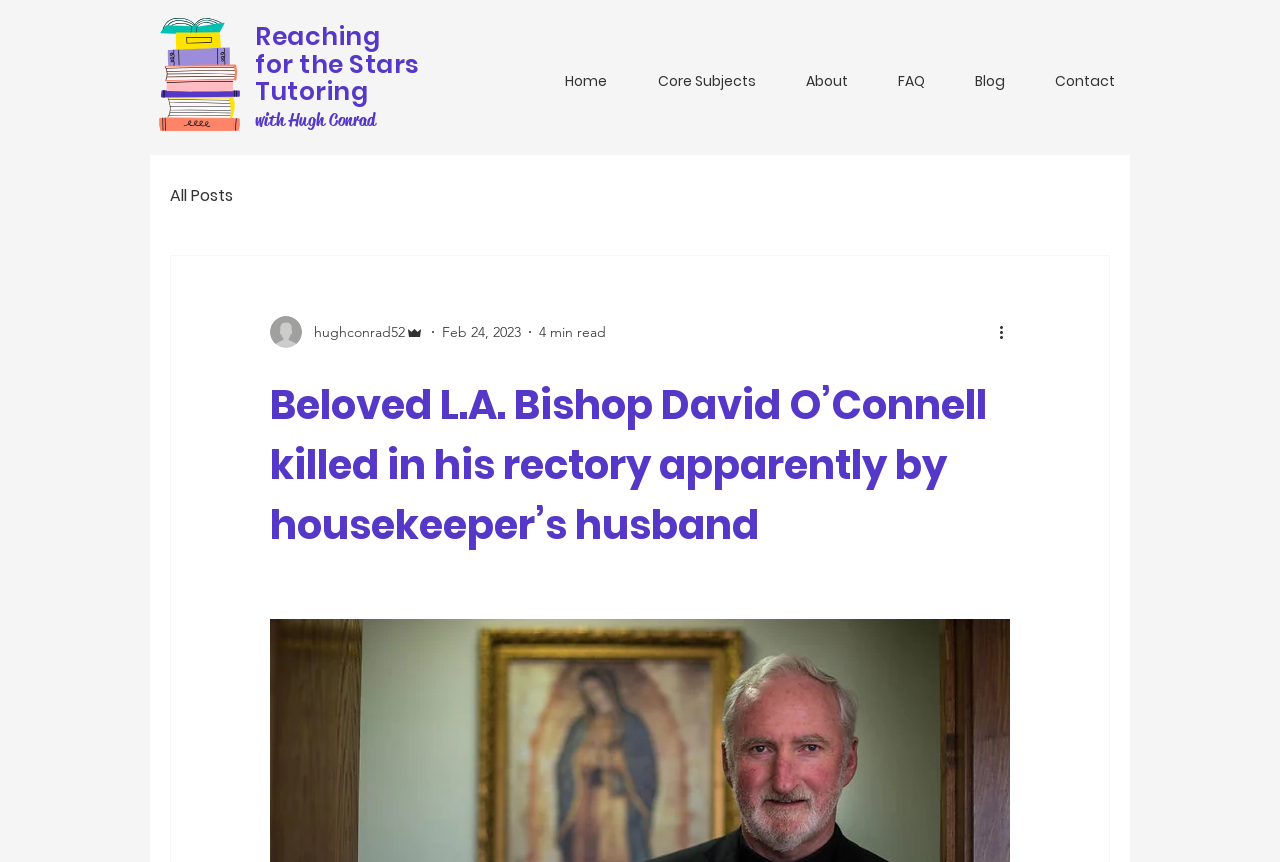Given the element description, predict the bounding box coordinates in the format (top-left x, top-left y, bottom-right x, bottom-right y), using floating point numbers between 0 and 1: FAQ

[0.674, 0.065, 0.734, 0.123]